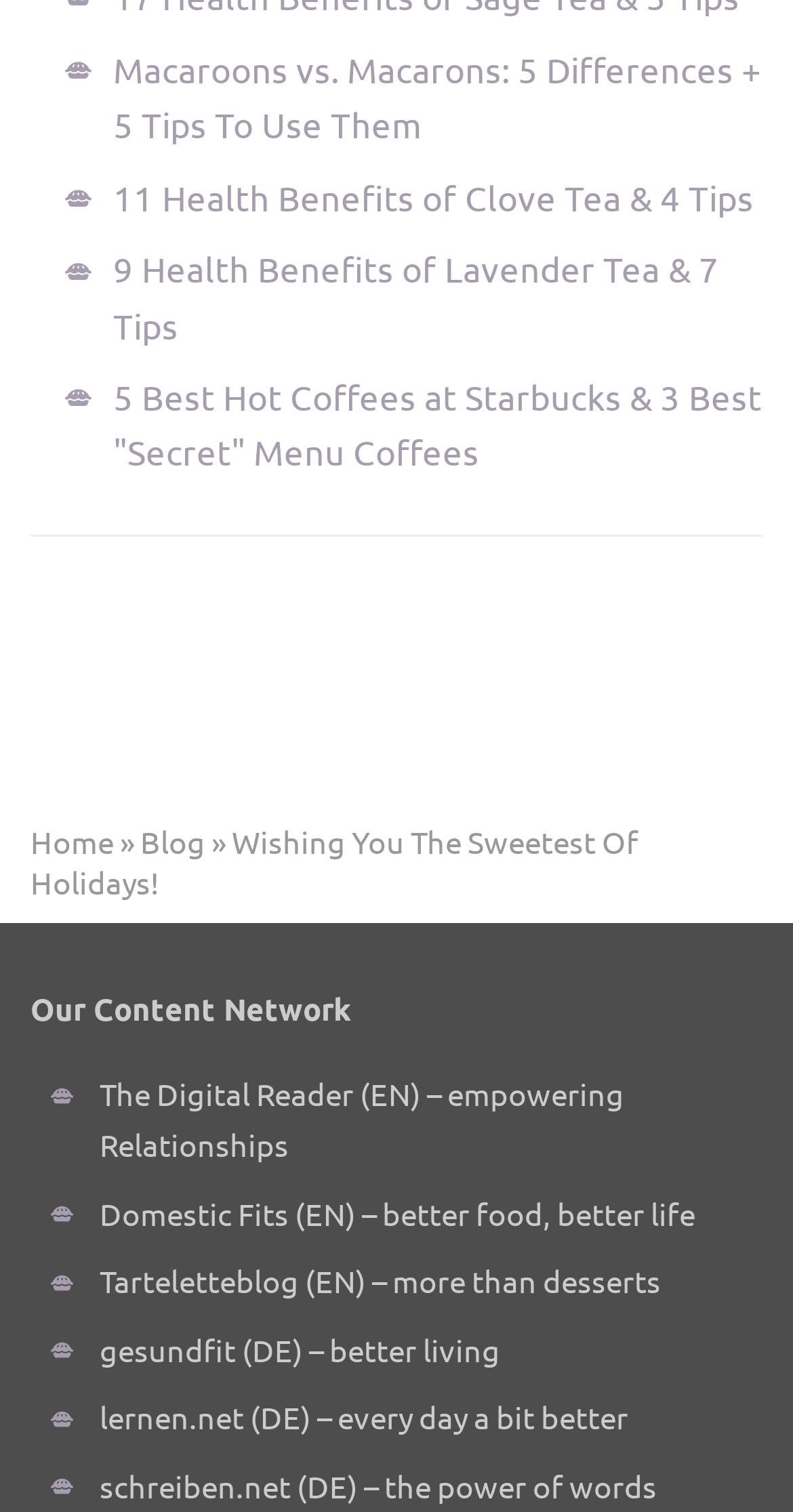Using floating point numbers between 0 and 1, provide the bounding box coordinates in the format (top-left x, top-left y, bottom-right x, bottom-right y). Locate the UI element described here: lernen.net

[0.126, 0.924, 0.308, 0.95]